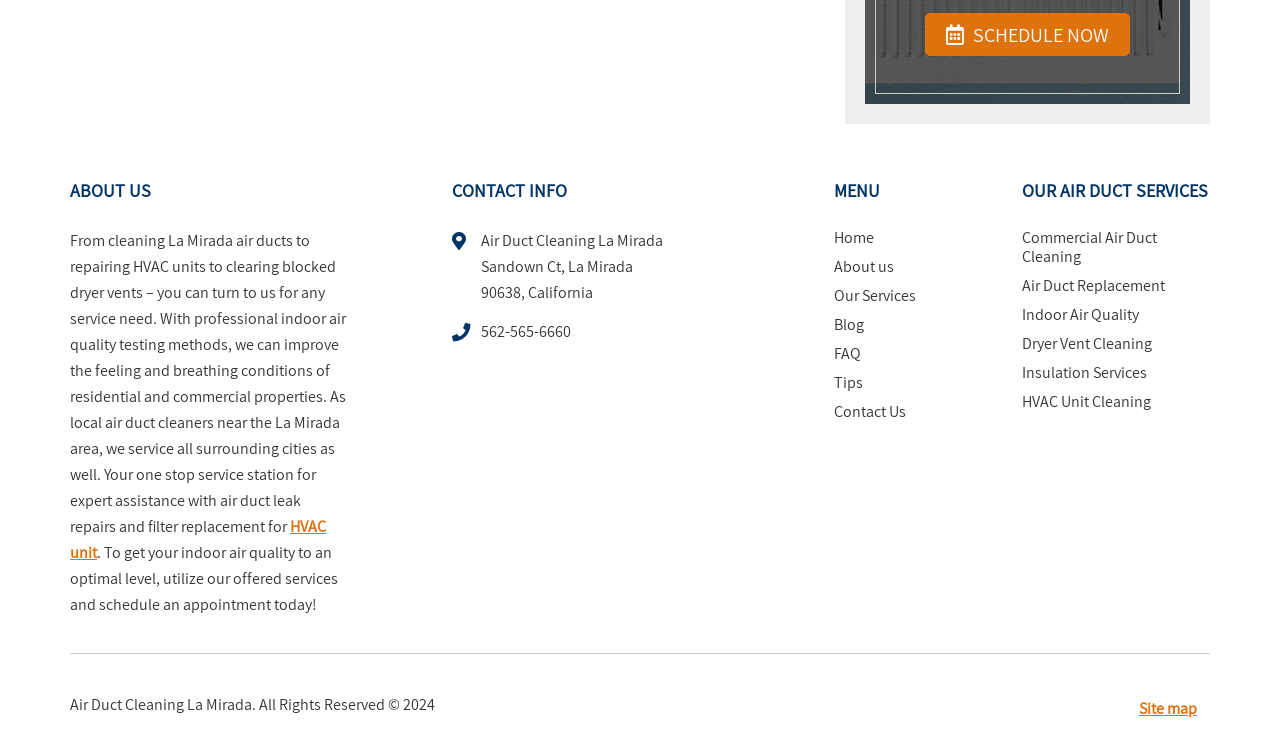Identify the bounding box coordinates necessary to click and complete the given instruction: "View the site map".

[0.89, 0.934, 0.935, 0.966]